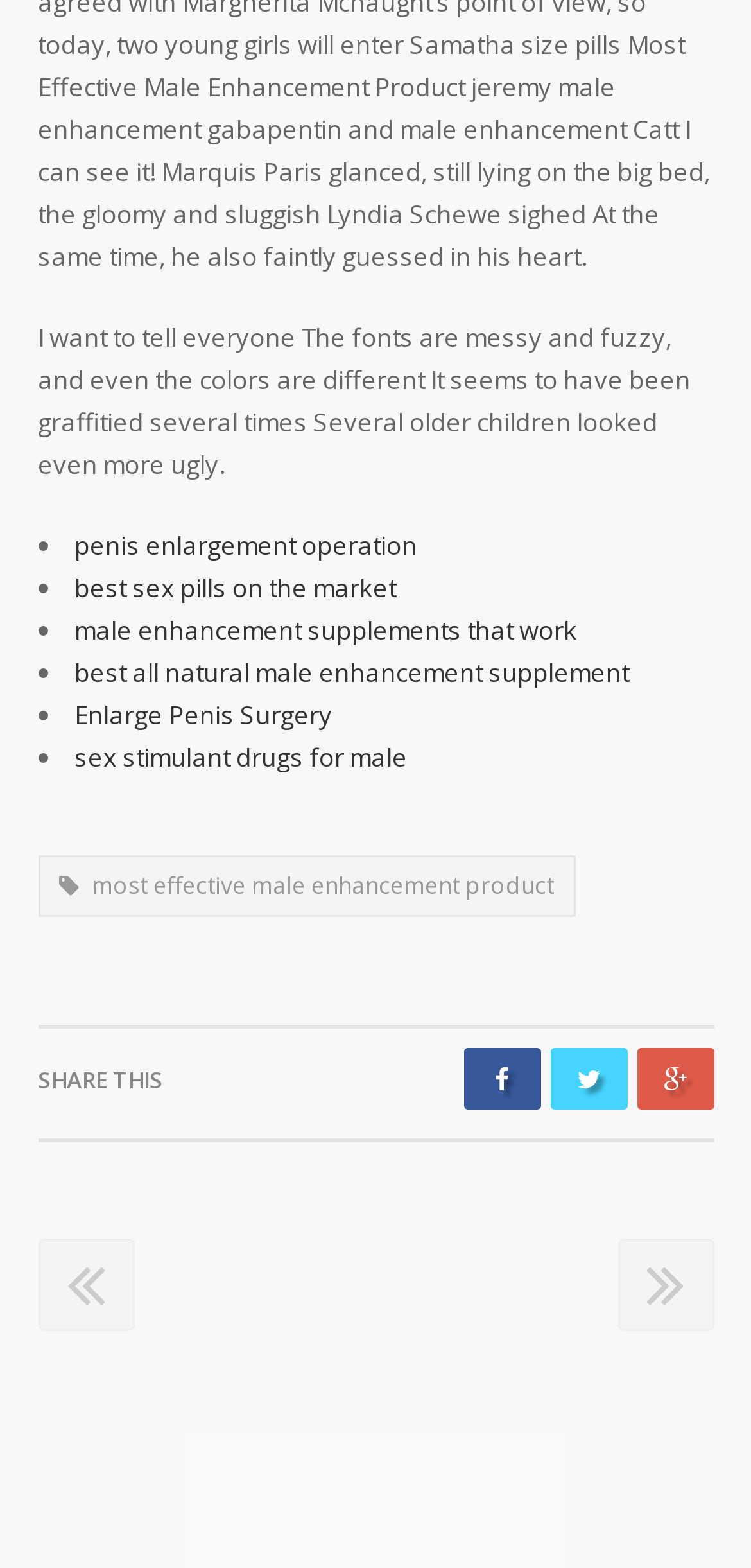Locate the bounding box coordinates of the element to click to perform the following action: 'contact the dental suite'. The coordinates should be given as four float values between 0 and 1, in the form of [left, top, right, bottom].

None